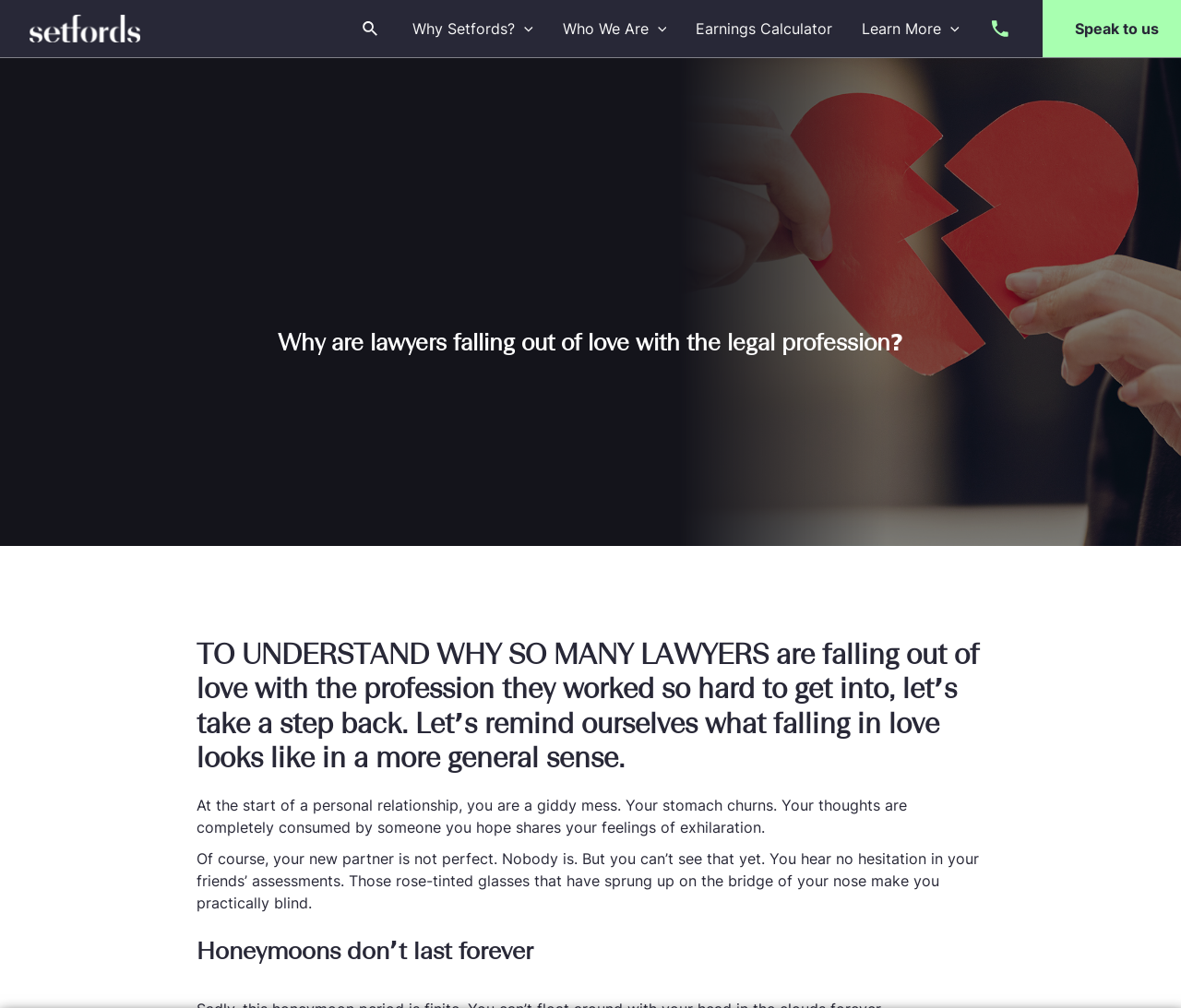From the given element description: "Subscription Information", find the bounding box for the UI element. Provide the coordinates as four float numbers between 0 and 1, in the order [left, top, right, bottom].

None